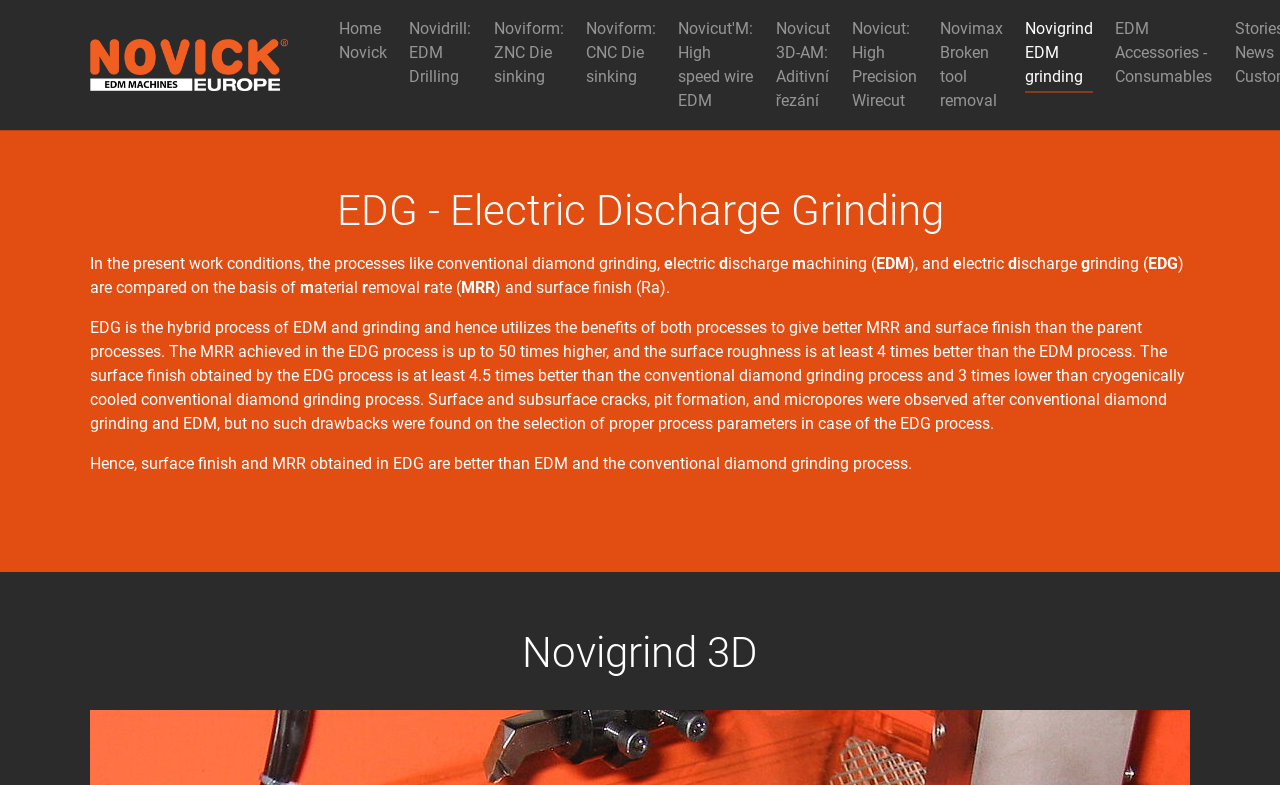What is the name of the section below the main topic?
Please give a detailed and elaborate answer to the question based on the image.

I scrolled down the webpage and found a section with a heading 'Novigrind 3D'. This section appears below the main topic of EDG - Electric Discharge Grinding.